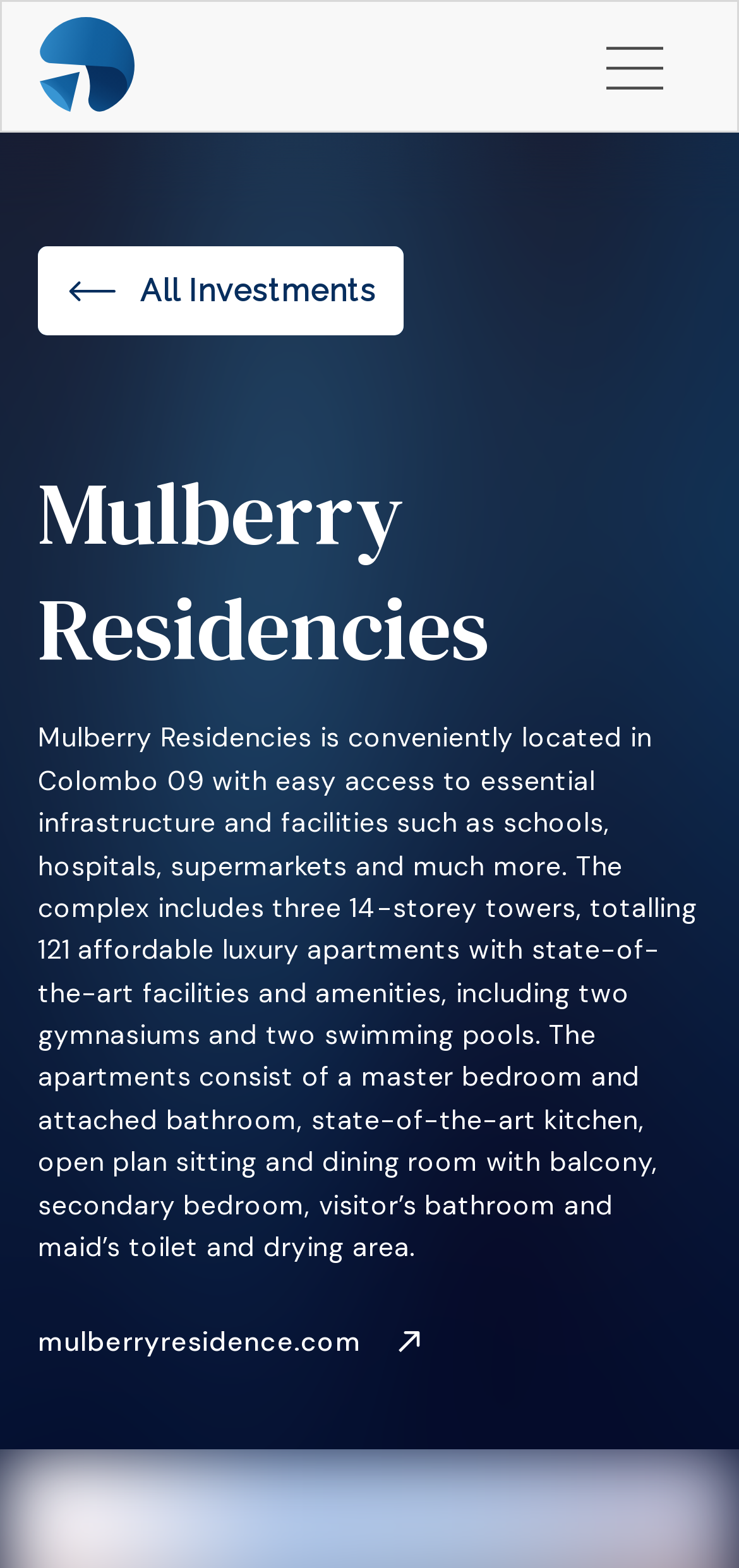For the following element description, predict the bounding box coordinates in the format (top-left x, top-left y, bottom-right x, bottom-right y). All values should be floating point numbers between 0 and 1. Description: mulberryresidence.com

[0.051, 0.847, 0.592, 0.864]